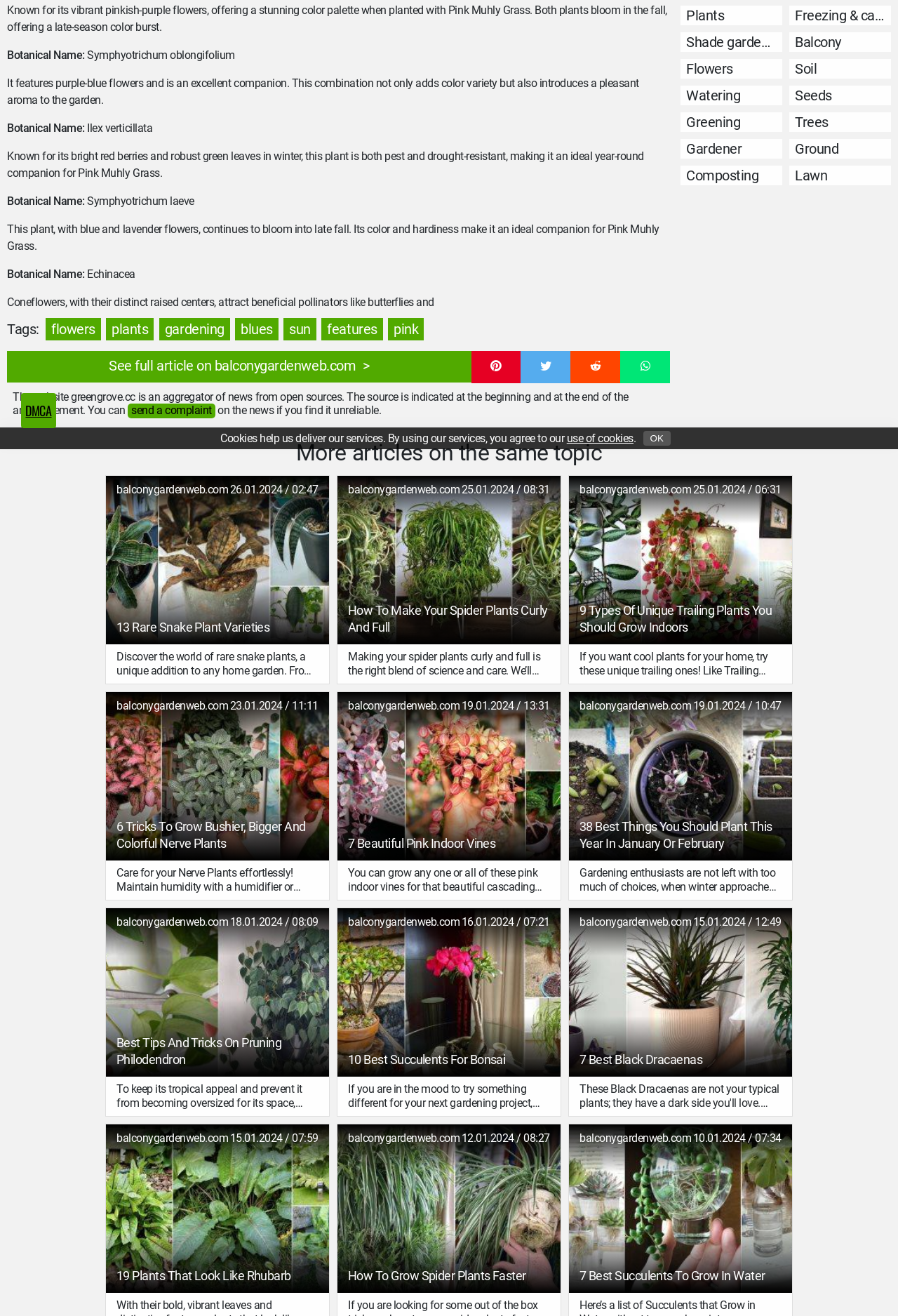Predict the bounding box of the UI element based on the description: "blues". The coordinates should be four float numbers between 0 and 1, formatted as [left, top, right, bottom].

[0.262, 0.242, 0.31, 0.259]